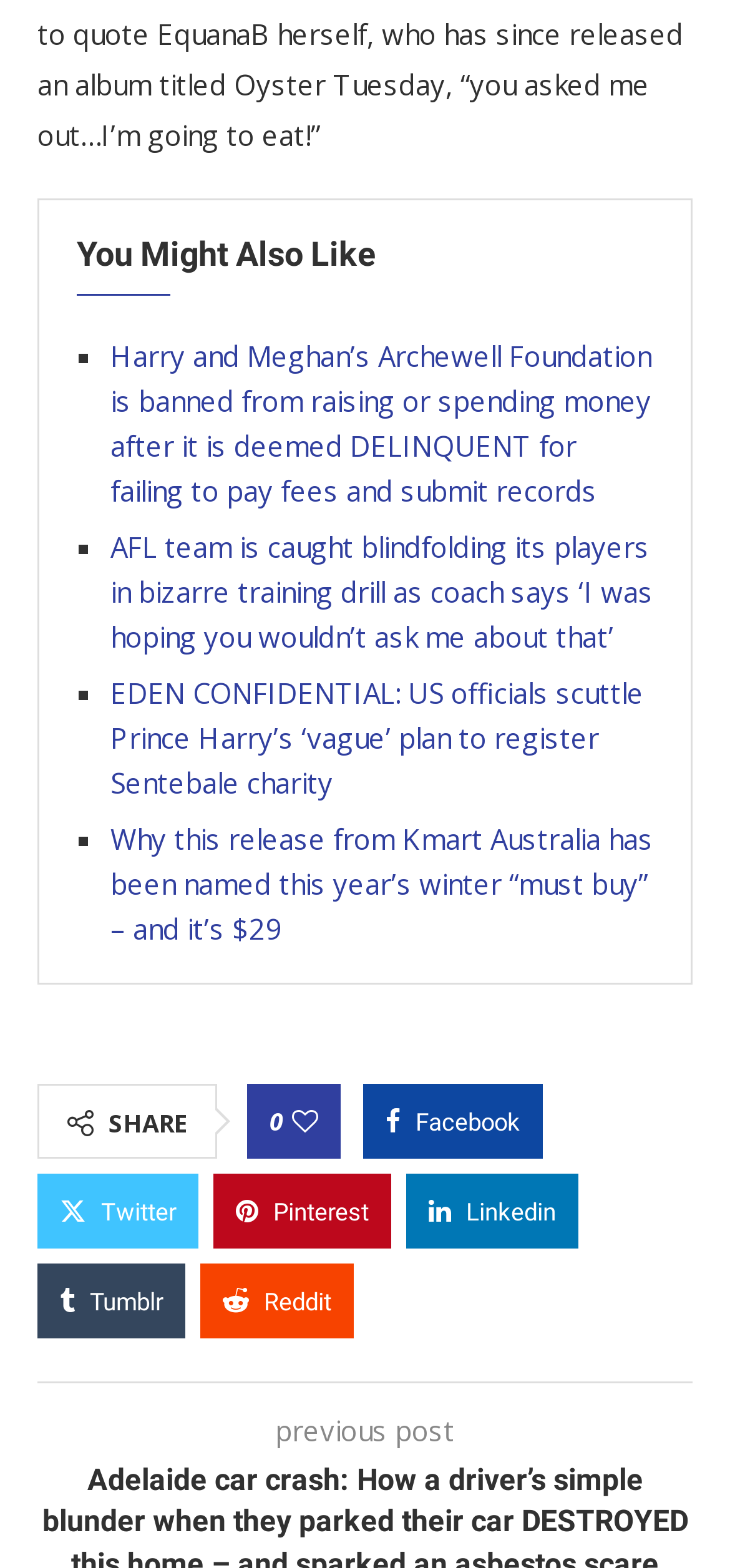Given the element description Tumblr, identify the bounding box coordinates for the UI element on the webpage screenshot. The format should be (top-left x, top-left y, bottom-right x, bottom-right y), with values between 0 and 1.

[0.051, 0.806, 0.254, 0.853]